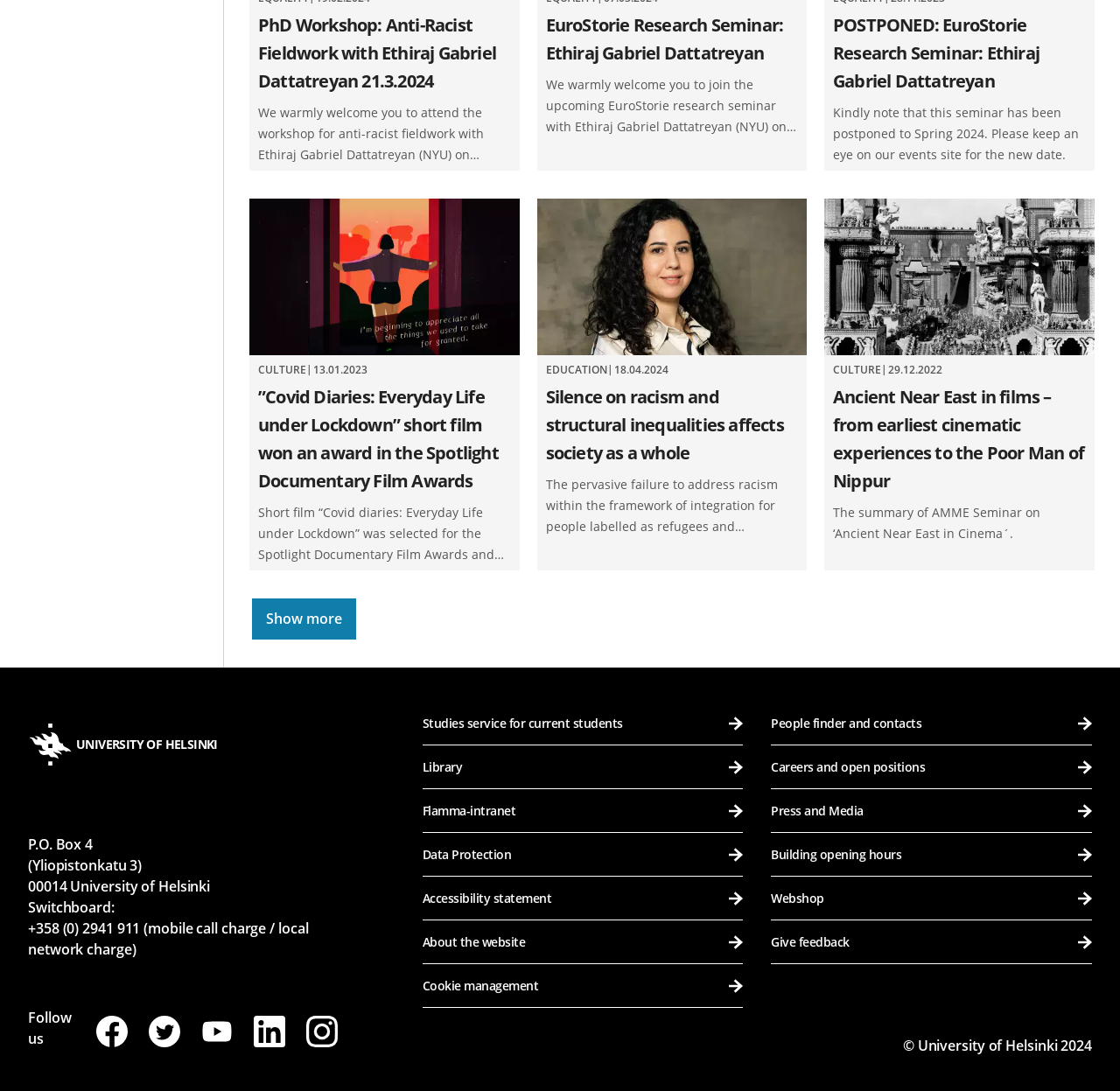What is the topic of the PhD workshop on March 21, 2024?
Refer to the image and provide a one-word or short phrase answer.

Anti-Racist Fieldwork